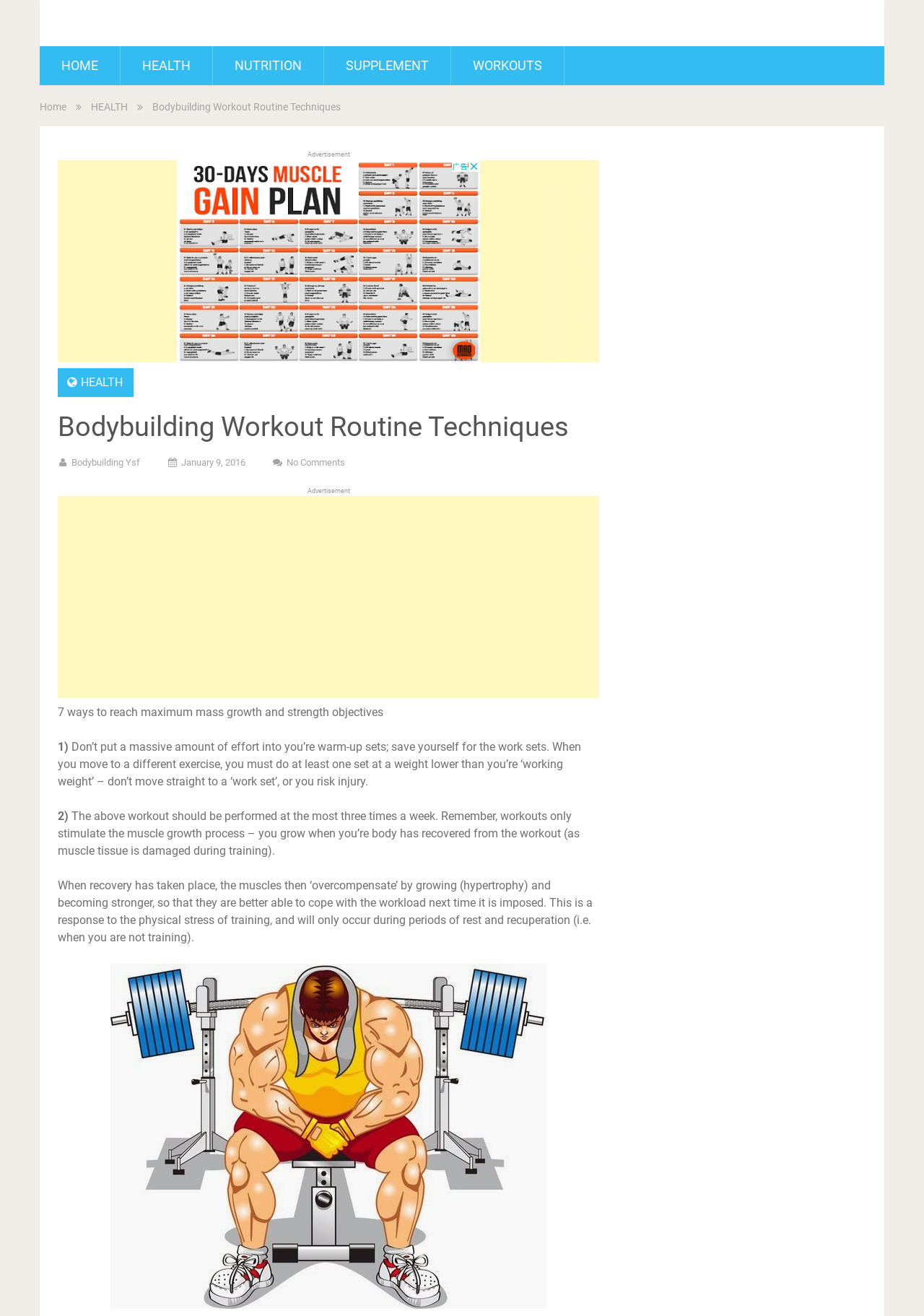What is the main topic of this webpage?
Using the image, provide a concise answer in one word or a short phrase.

Bodybuilding